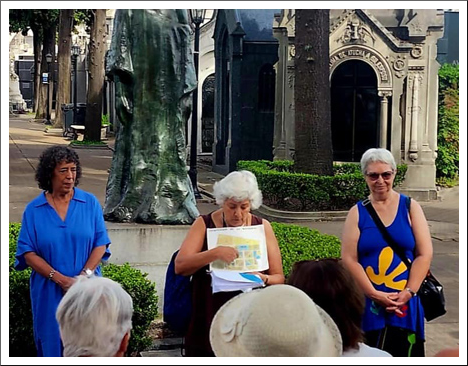Explain the scene depicted in the image, including all details.

In this image, three women stand in front of a notable sculpture at Recoleta Cemetery in Buenos Aires, engaged in a presentation related to the life of Jorge Kaudi. The woman in the center, appearing to hold a document or map, addresses an audience, likely sharing insights about Kaudi's contributions and significance. The other two women, positioned to her sides, listen attentively. The backdrop features intricately designed mausoleums, emphasizing the cemetery's rich history and architectural beauty. This gathering celebrates the recently presented book about Kaudi, with the attendees appearing eager to learn more about the treasures hidden within the cemetery, a site that Kaudi himself championed many years ago. The atmosphere reflects a blend of reverence and curiosity, acknowledging the past while looking towards a collective memory of the cemetery's importance.